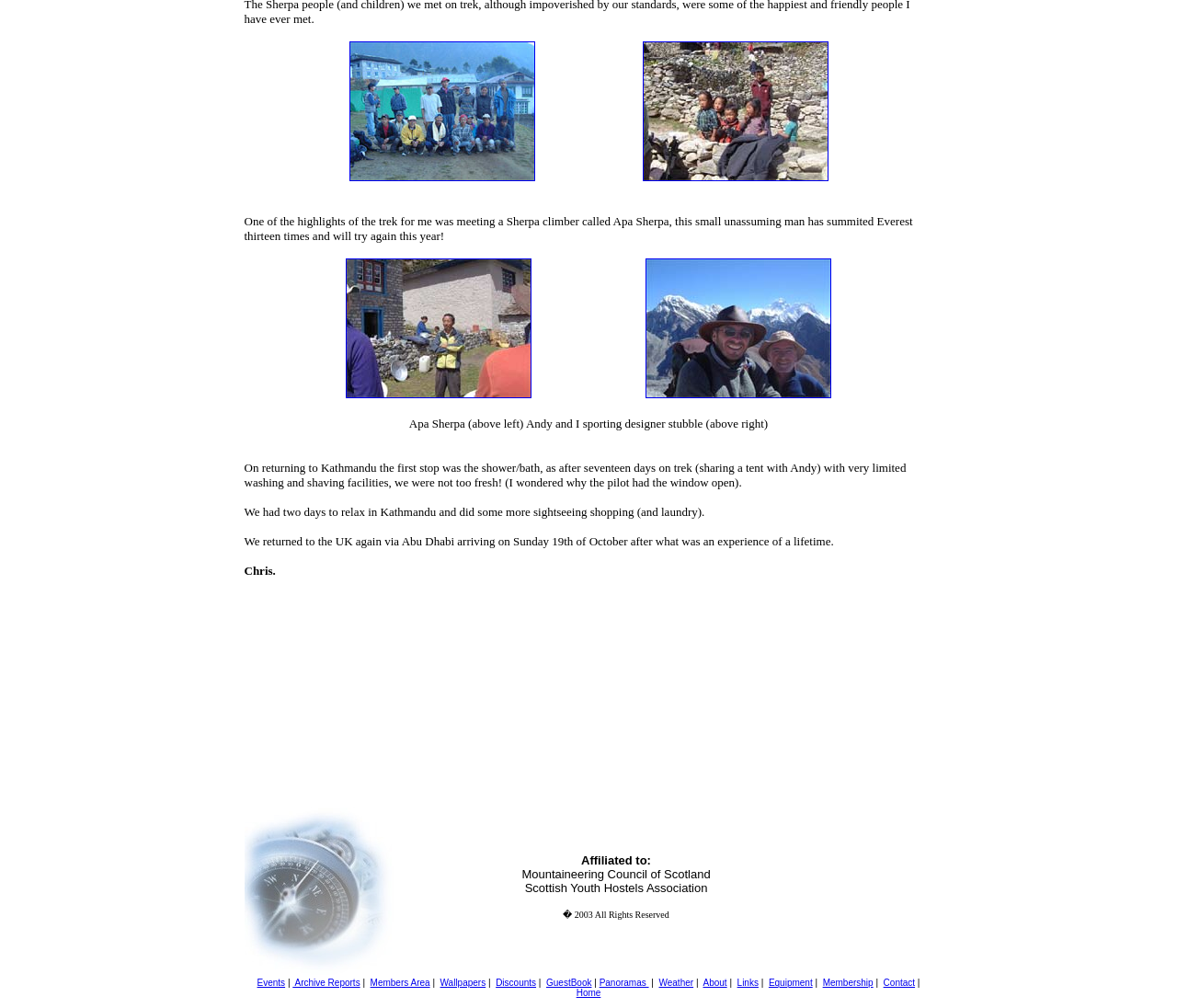Please answer the following question using a single word or phrase: 
What is the affiliation mentioned?

Mountaineering Council of Scotland